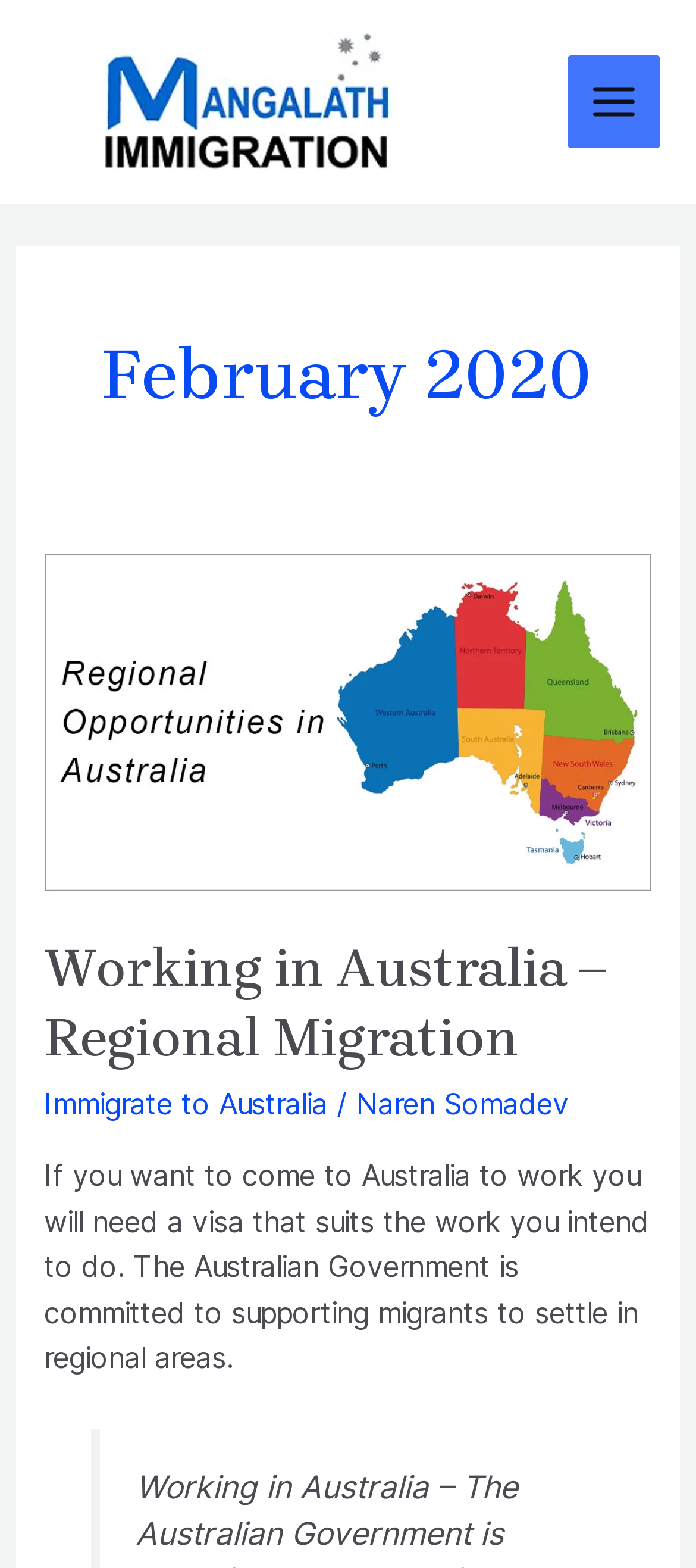What is the purpose of coming to Australia mentioned on the webpage? Look at the image and give a one-word or short phrase answer.

To work